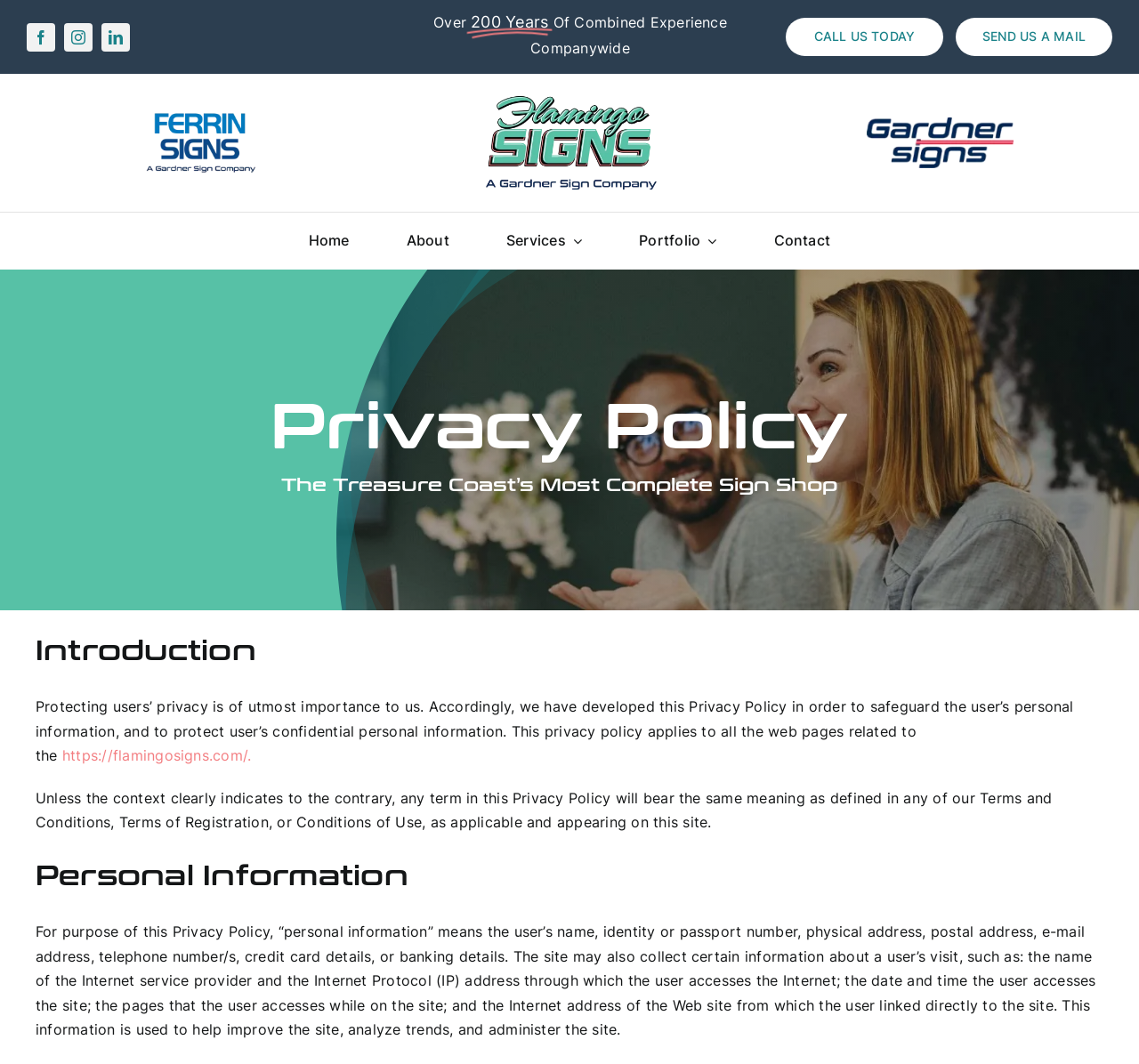Determine the bounding box coordinates of the section I need to click to execute the following instruction: "Click the Facebook link". Provide the coordinates as four float numbers between 0 and 1, i.e., [left, top, right, bottom].

[0.024, 0.022, 0.049, 0.048]